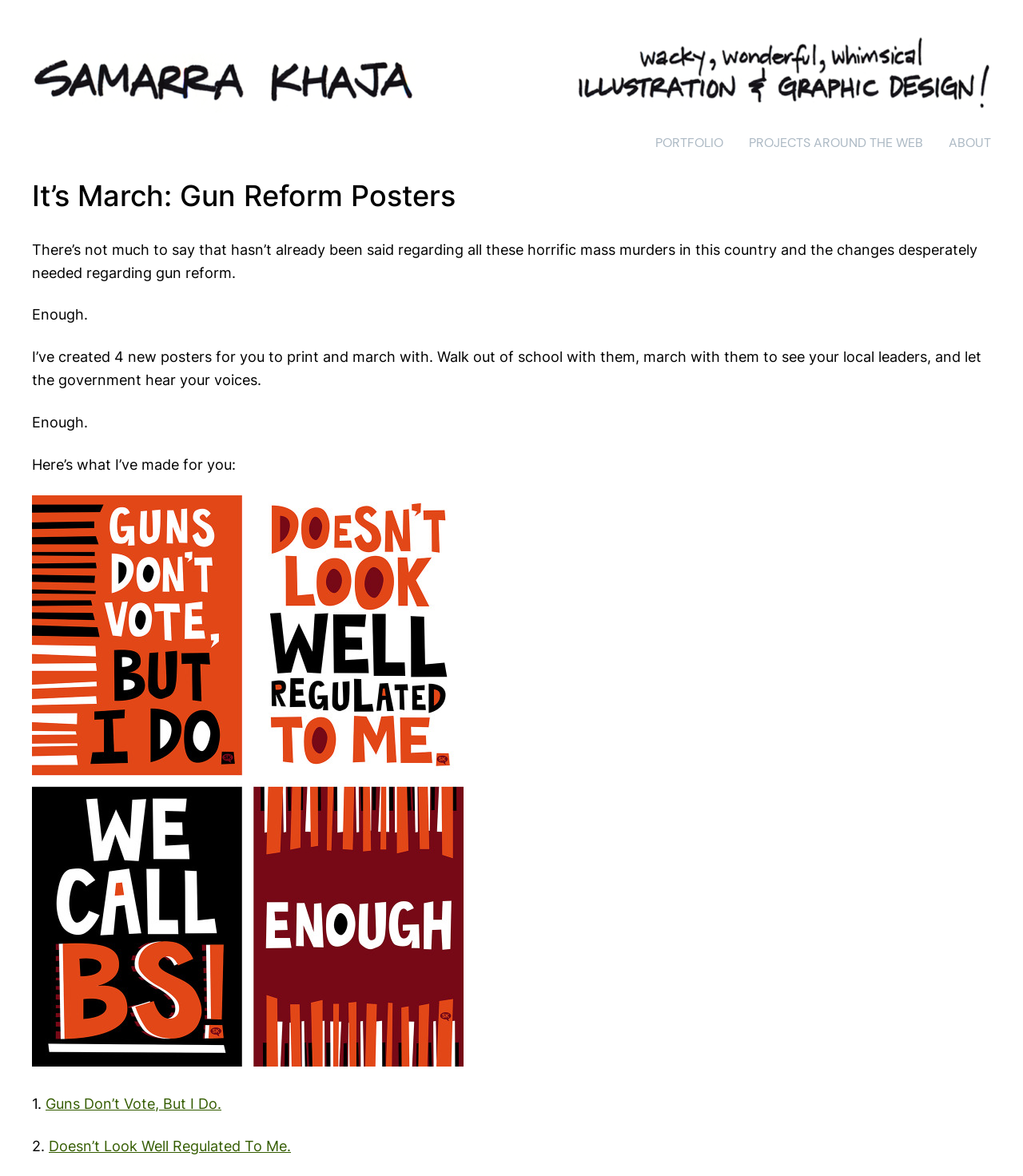Identify the bounding box of the UI element that matches this description: "parent_node: Enter Email name="input_3"".

None